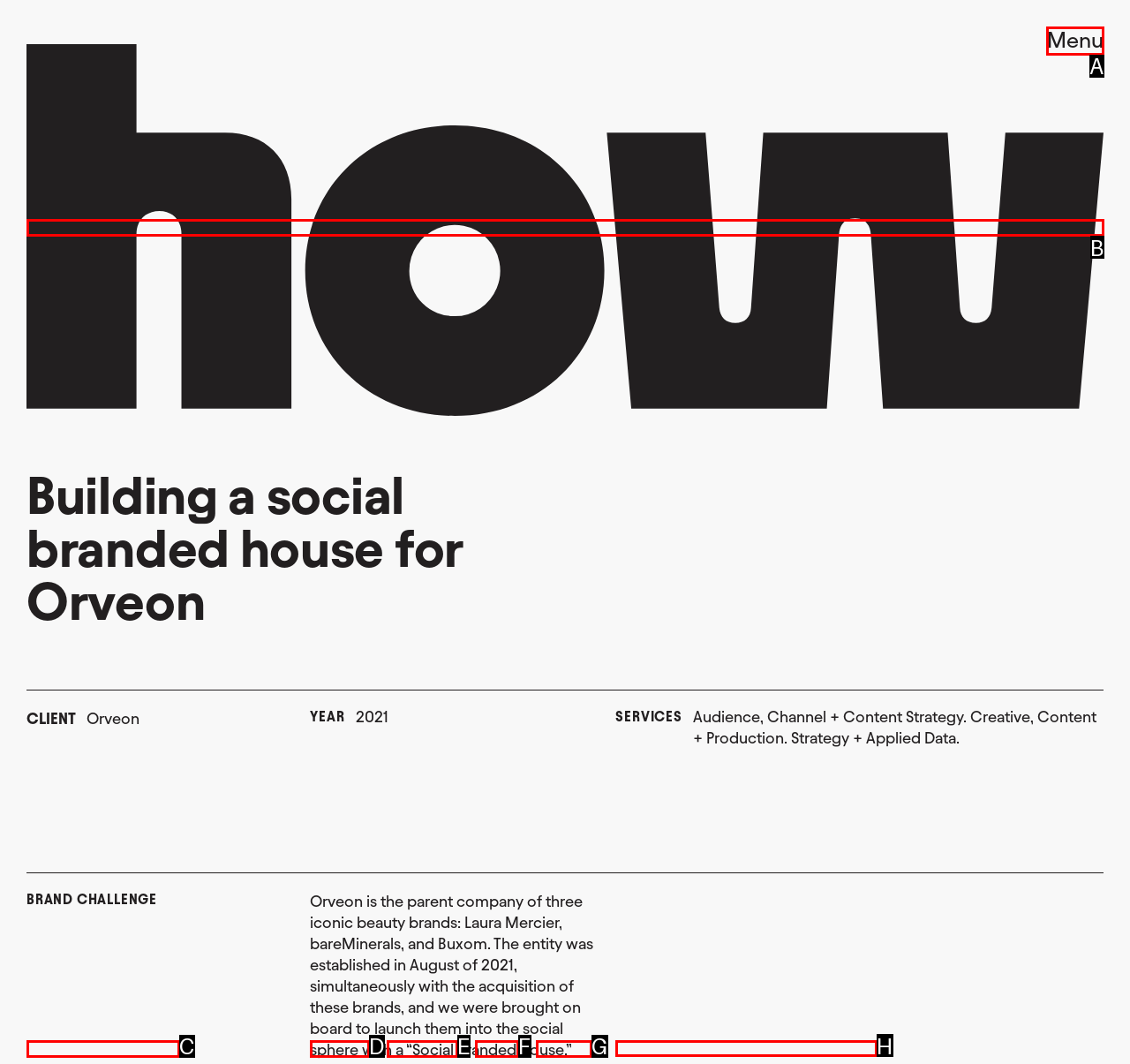Point out the option that needs to be clicked to fulfill the following instruction: Check the agency's address
Answer with the letter of the appropriate choice from the listed options.

H